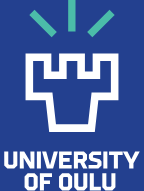What is the color of the text 'UNIVERSITY OF OULU'?
Provide a thorough and detailed answer to the question.

The text 'UNIVERSITY OF OULU' is presented in bold, white, uppercase letters beneath the emblem, which reinforces the institution's identity and provides a clear visual representation of the university's name.